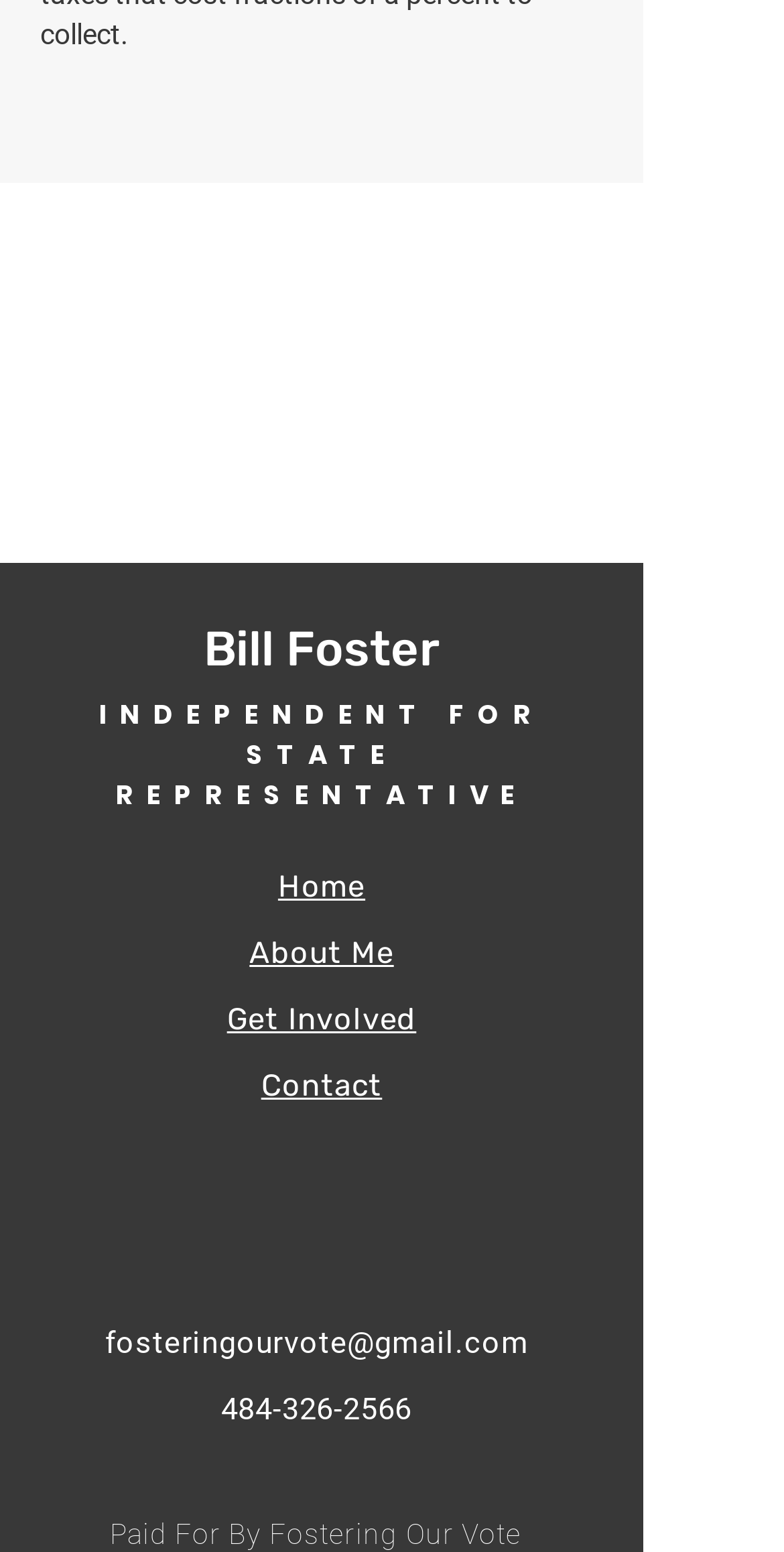Respond to the following query with just one word or a short phrase: 
What is the position Bill Foster is running for?

State Representative